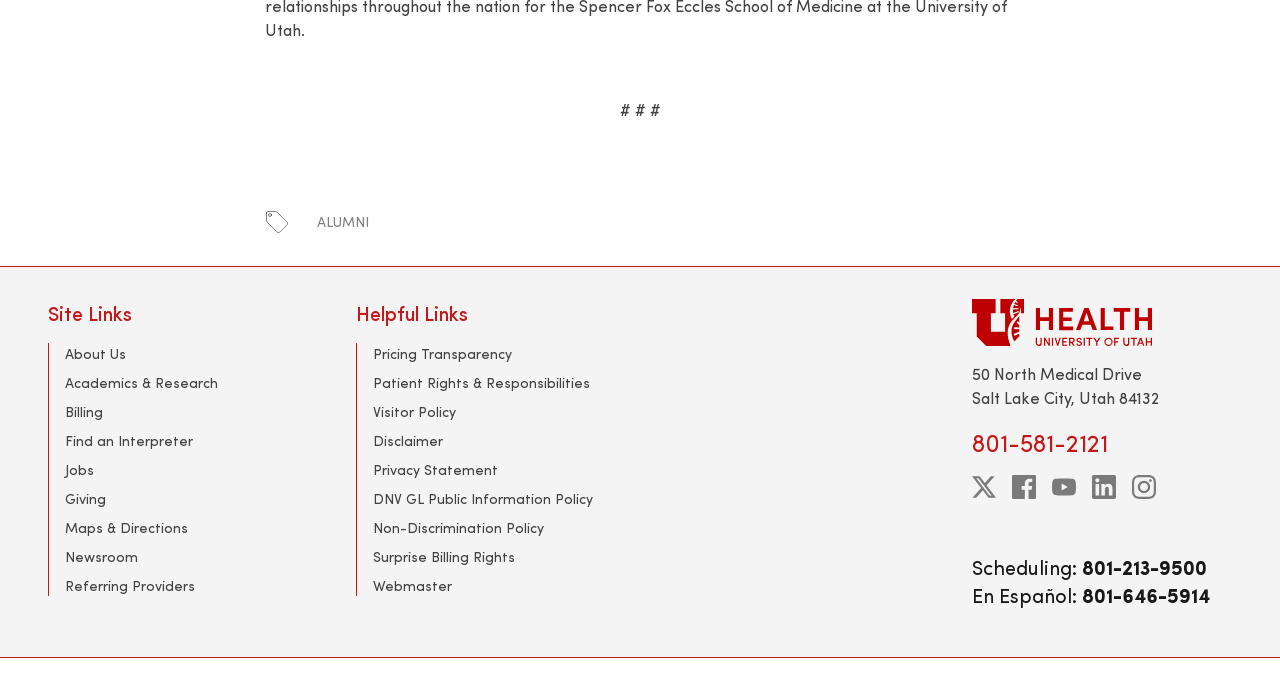Respond with a single word or phrase to the following question:
How many social media links are there?

5